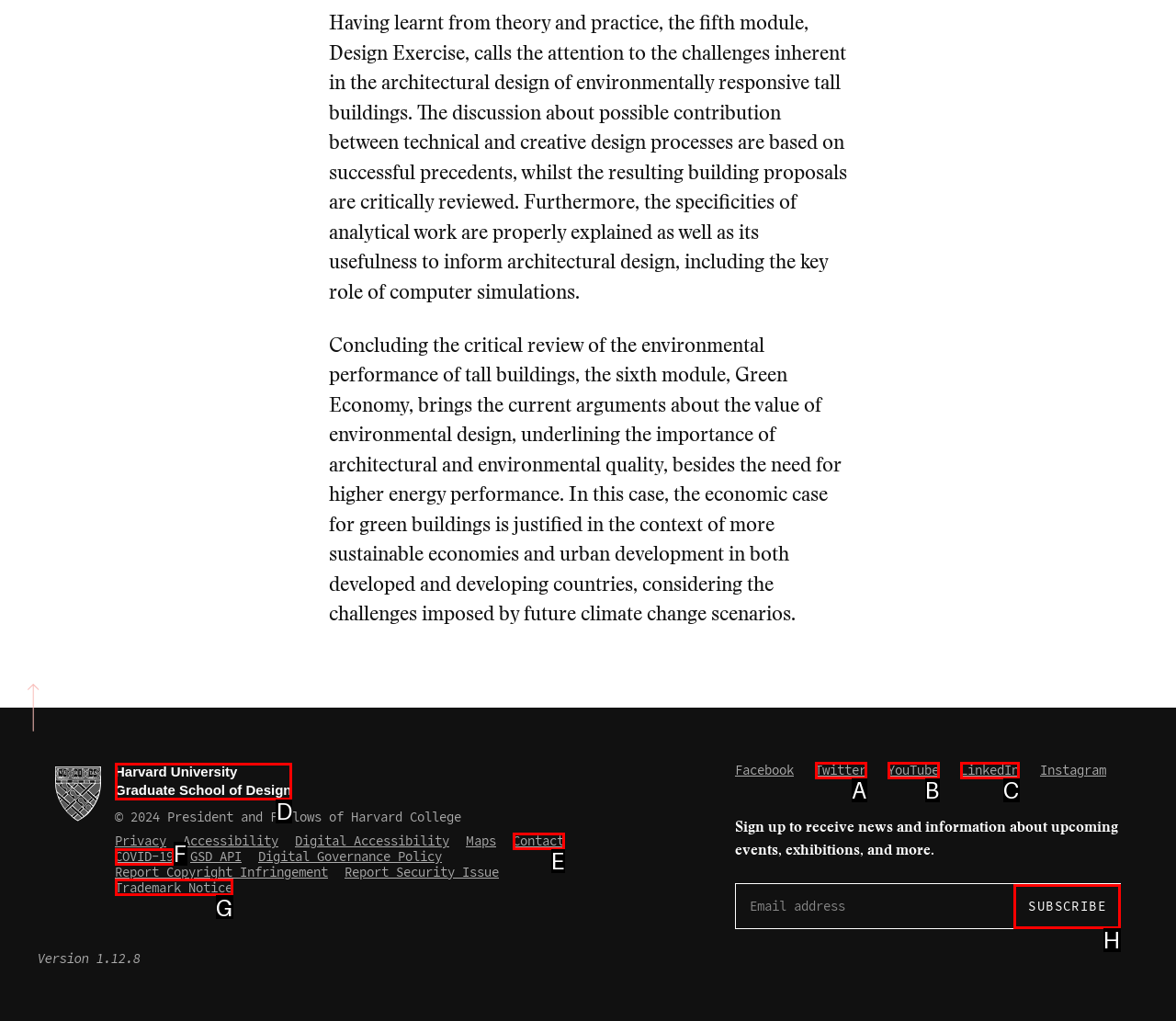Find the HTML element that matches the description: Contact. Answer using the letter of the best match from the available choices.

E